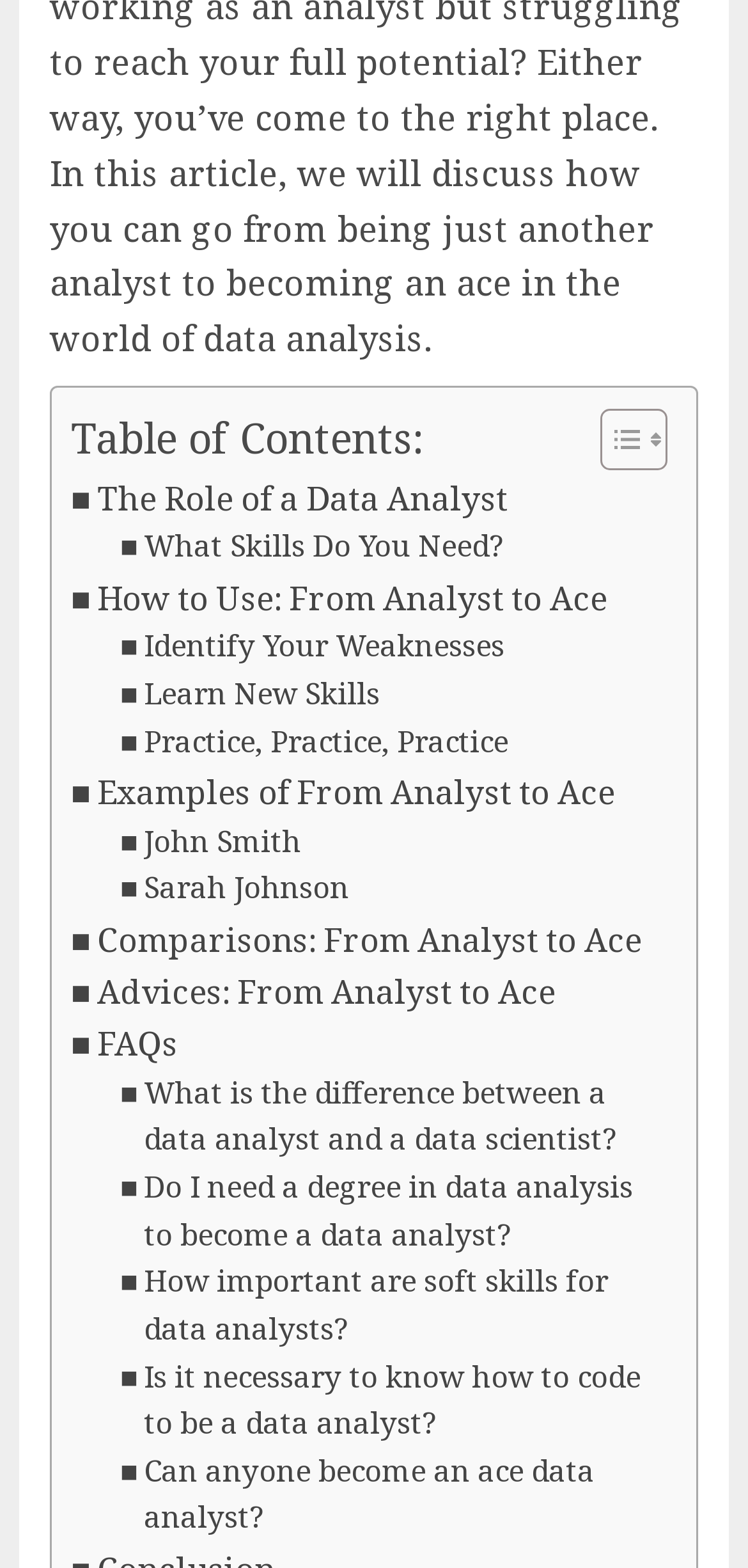Please provide a brief answer to the following inquiry using a single word or phrase:
What is the purpose of the toggle button?

To toggle the table of content